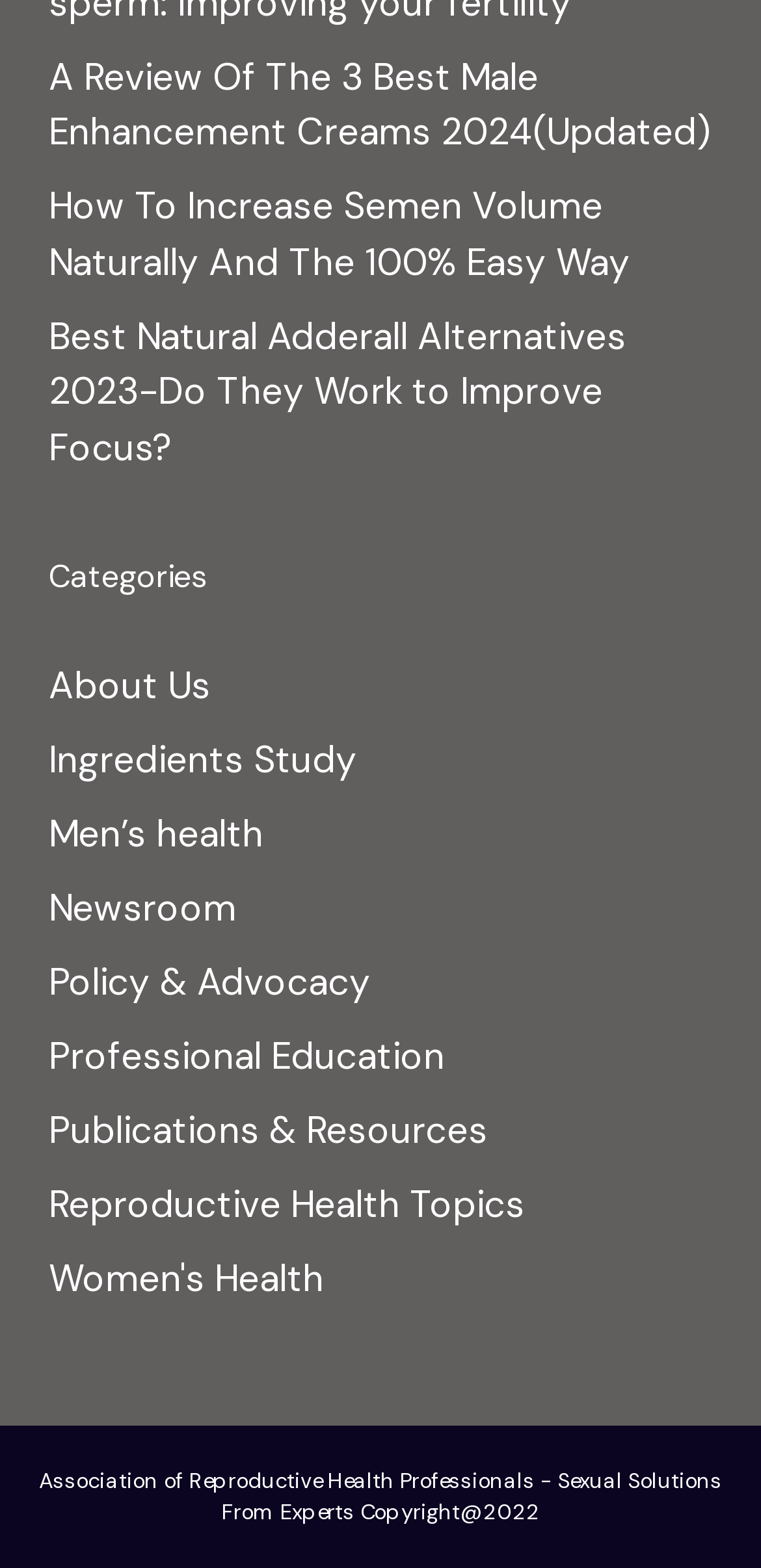Determine the bounding box coordinates of the area to click in order to meet this instruction: "Visit the newsroom".

[0.064, 0.564, 0.31, 0.595]